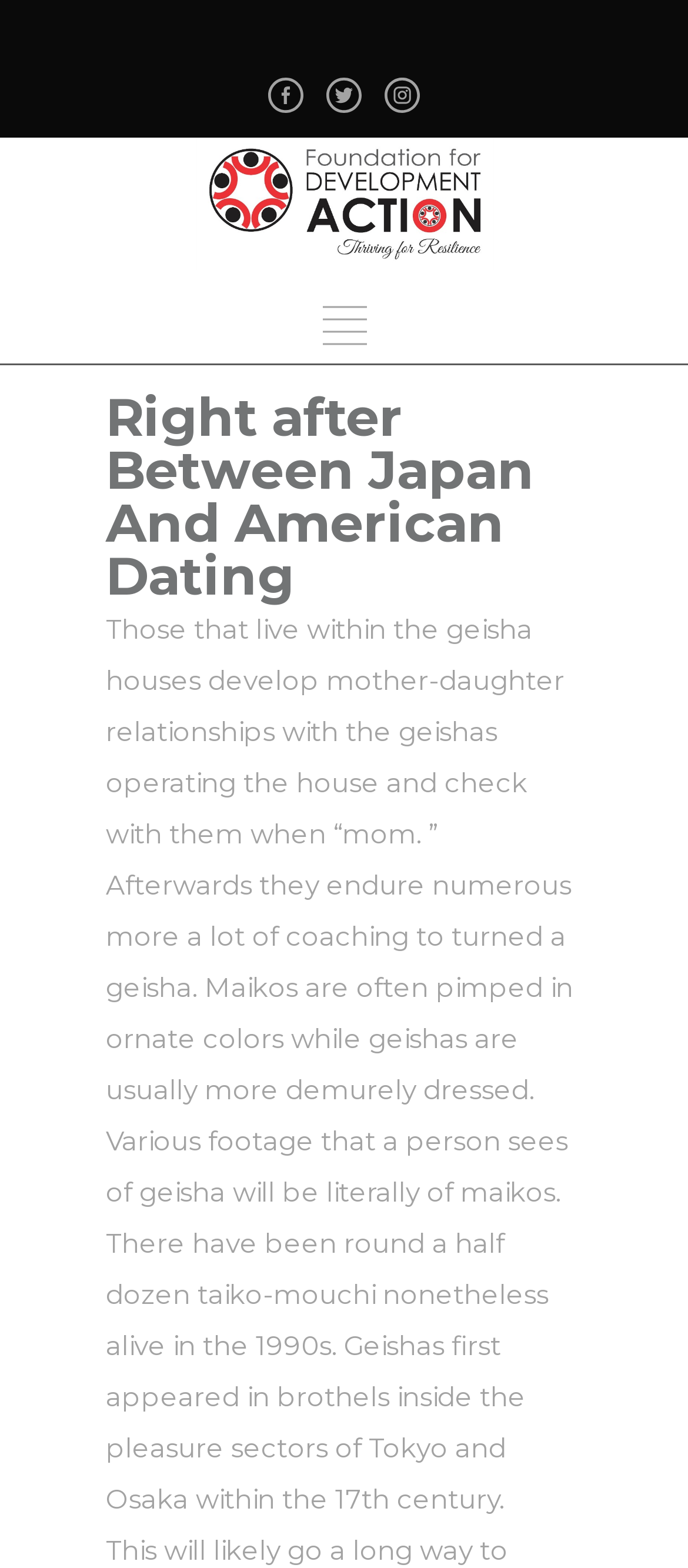Respond to the following question with a brief word or phrase:
How many links are on the webpage?

6